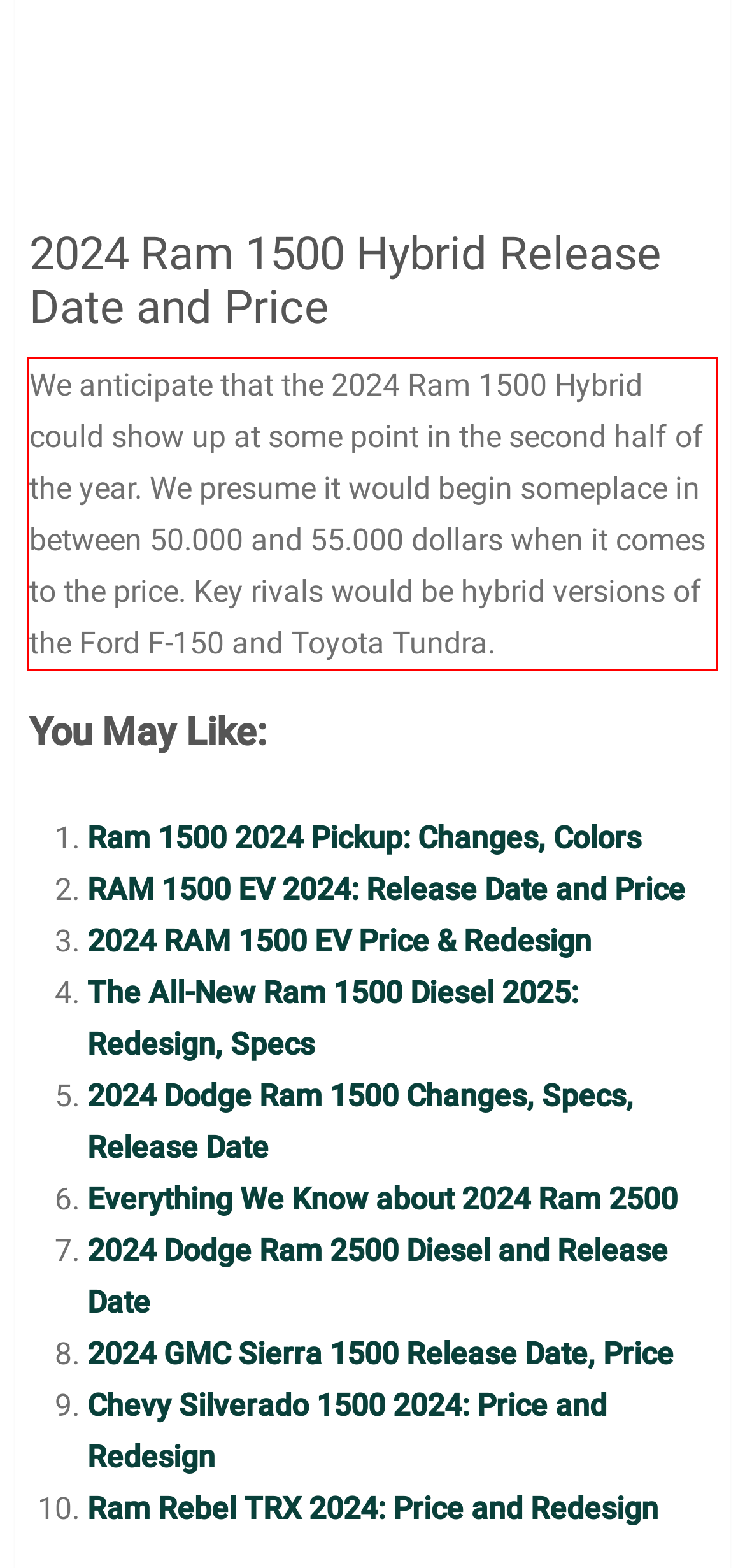You are provided with a screenshot of a webpage that includes a UI element enclosed in a red rectangle. Extract the text content inside this red rectangle.

We anticipate that the 2024 Ram 1500 Hybrid could show up at some point in the second half of the year. We presume it would begin someplace in between 50.000 and 55.000 dollars when it comes to the price. Key rivals would be hybrid versions of the Ford F-150 and Toyota Tundra.